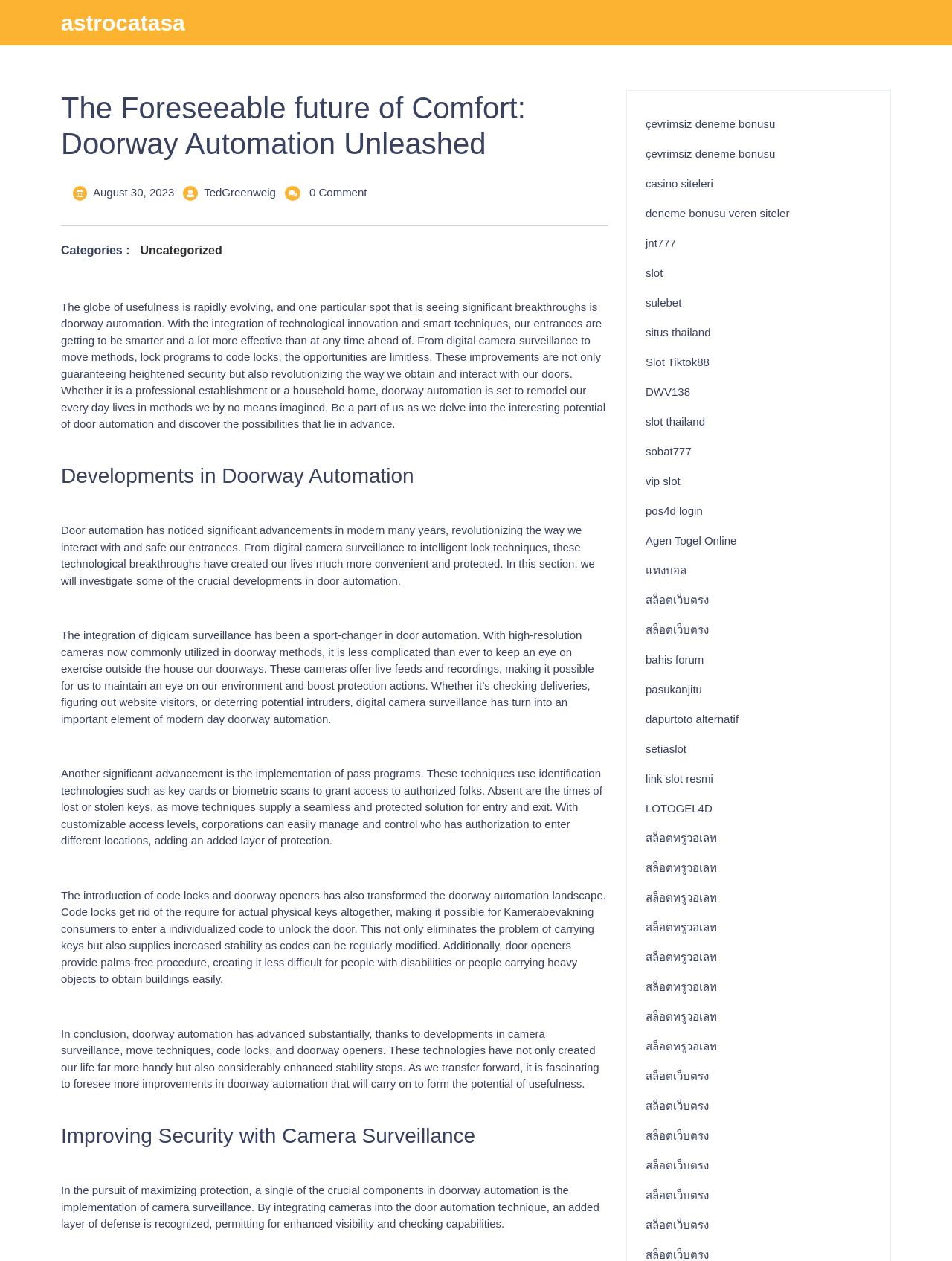Can you show the bounding box coordinates of the region to click on to complete the task described in the instruction: "Learn about the implementation of pass systems in door automation"?

[0.064, 0.608, 0.633, 0.671]